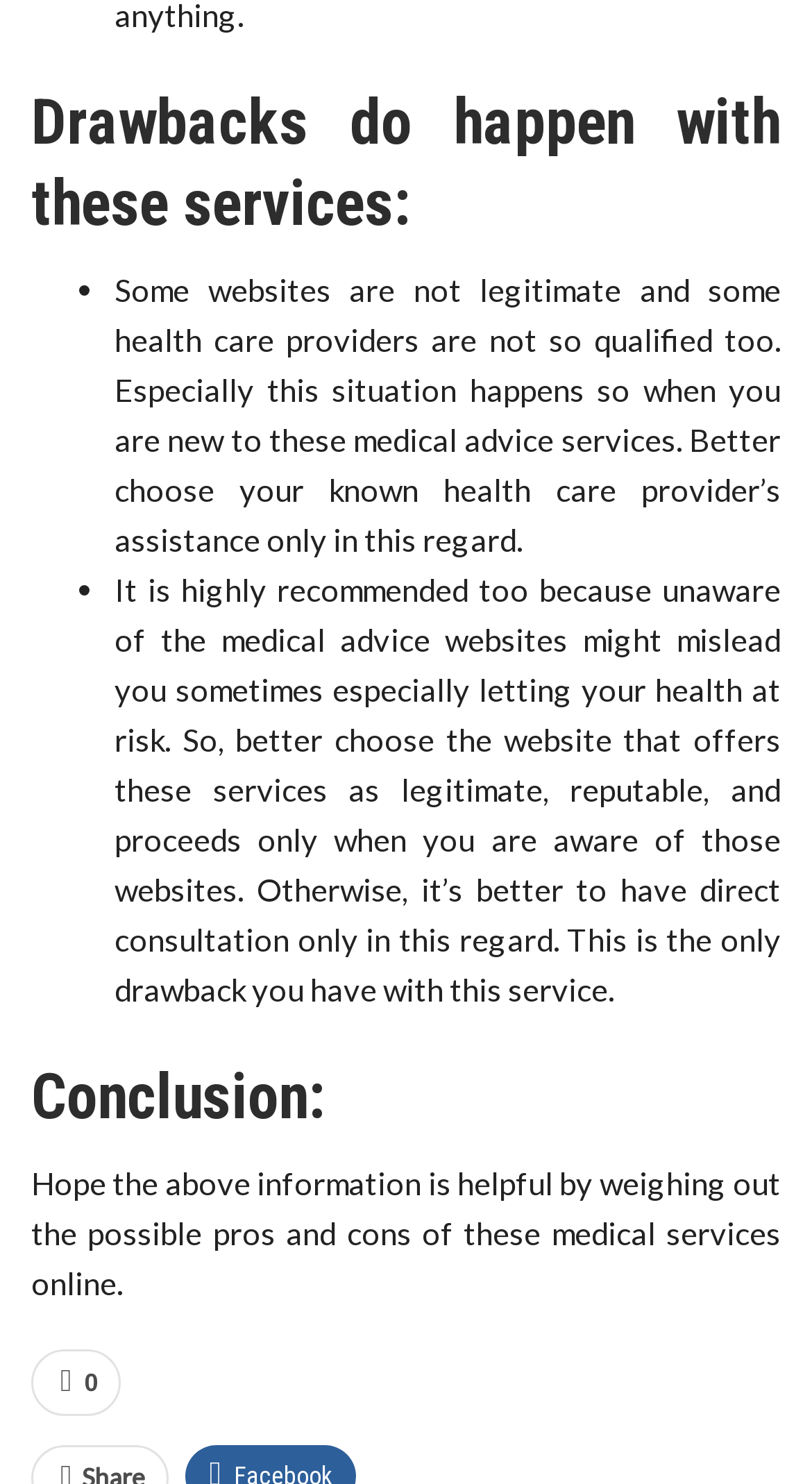Please specify the bounding box coordinates of the clickable section necessary to execute the following command: "Share via link".

None